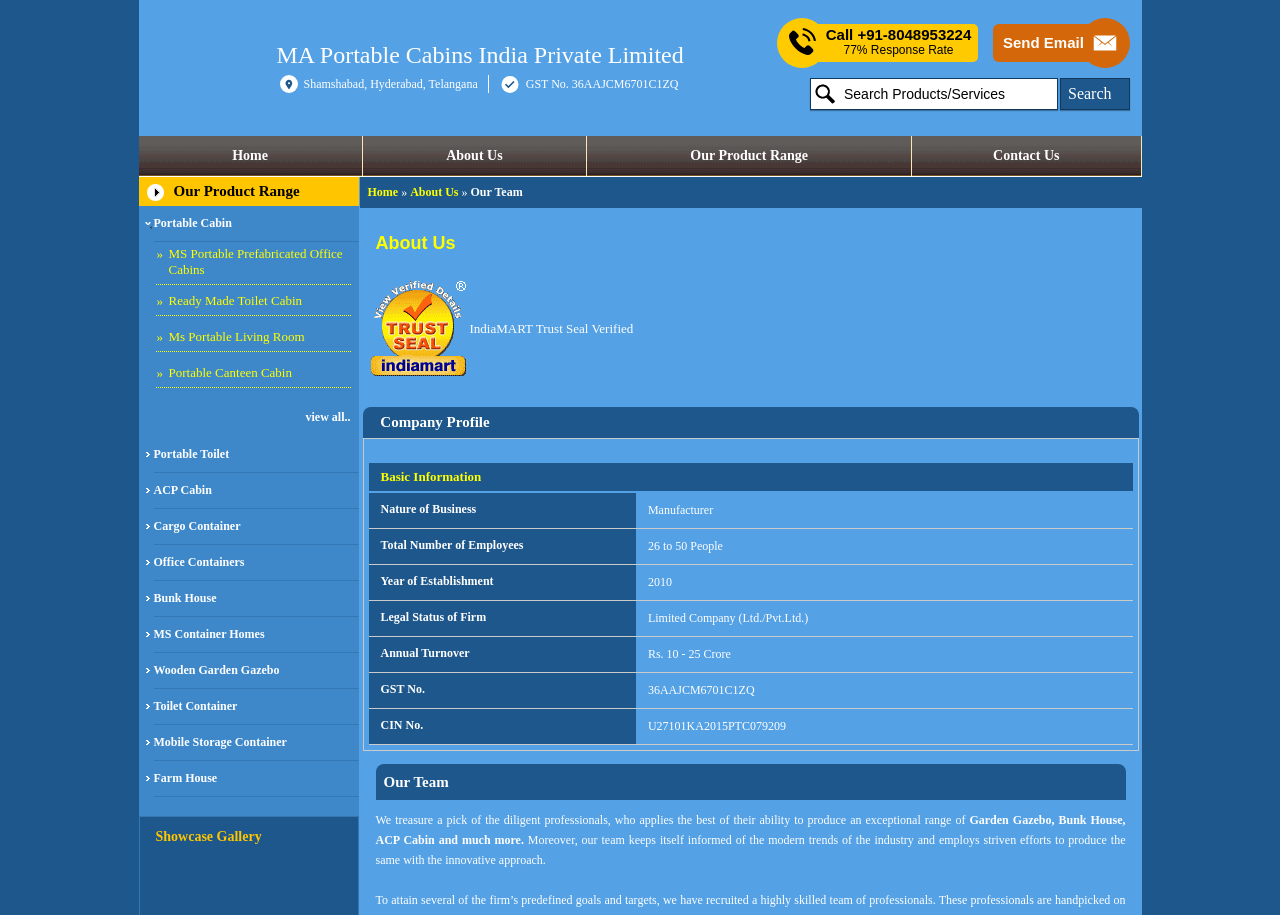Identify the bounding box coordinates of the element that should be clicked to fulfill this task: "Click on the 'Our Product Range' link". The coordinates should be provided as four float numbers between 0 and 1, i.e., [left, top, right, bottom].

[0.459, 0.149, 0.712, 0.192]